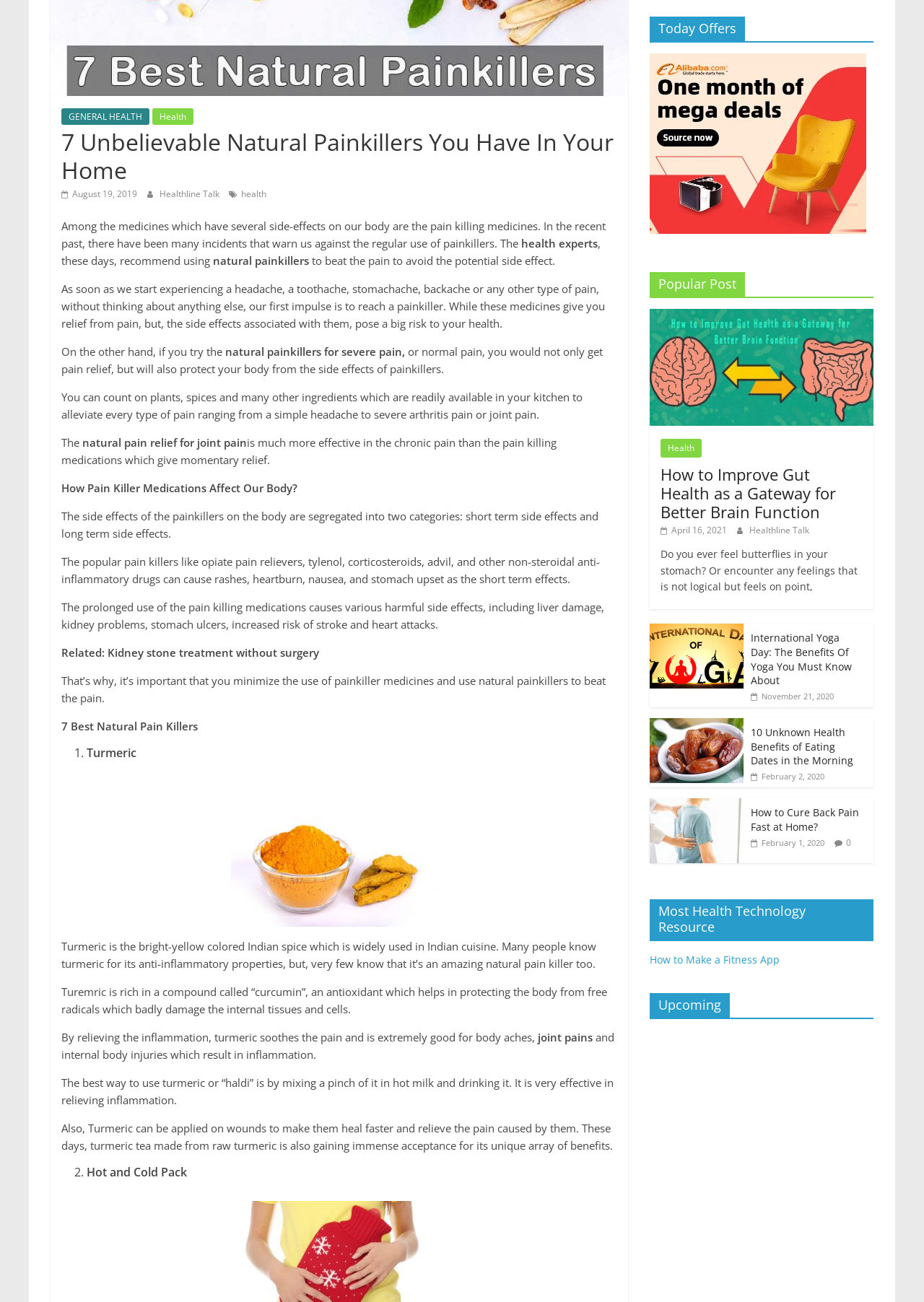For the given element description Health, determine the bounding box coordinates of the UI element. The coordinates should follow the format (top-left x, top-left y, bottom-right x, bottom-right y) and be within the range of 0 to 1.

[0.715, 0.337, 0.759, 0.351]